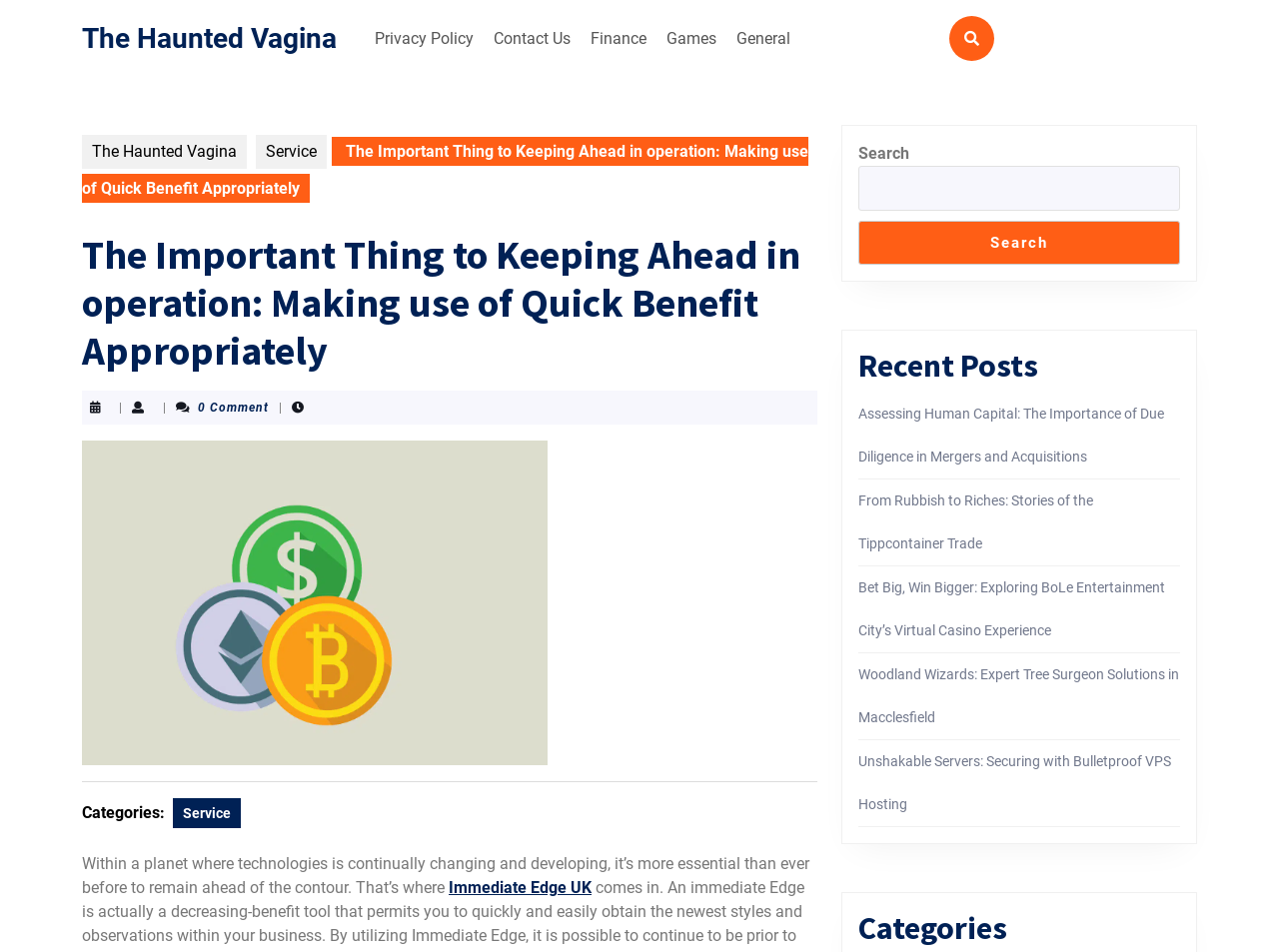Please locate the bounding box coordinates of the element that needs to be clicked to achieve the following instruction: "Visit the 'Finance' page". The coordinates should be four float numbers between 0 and 1, i.e., [left, top, right, bottom].

[0.455, 0.019, 0.512, 0.061]